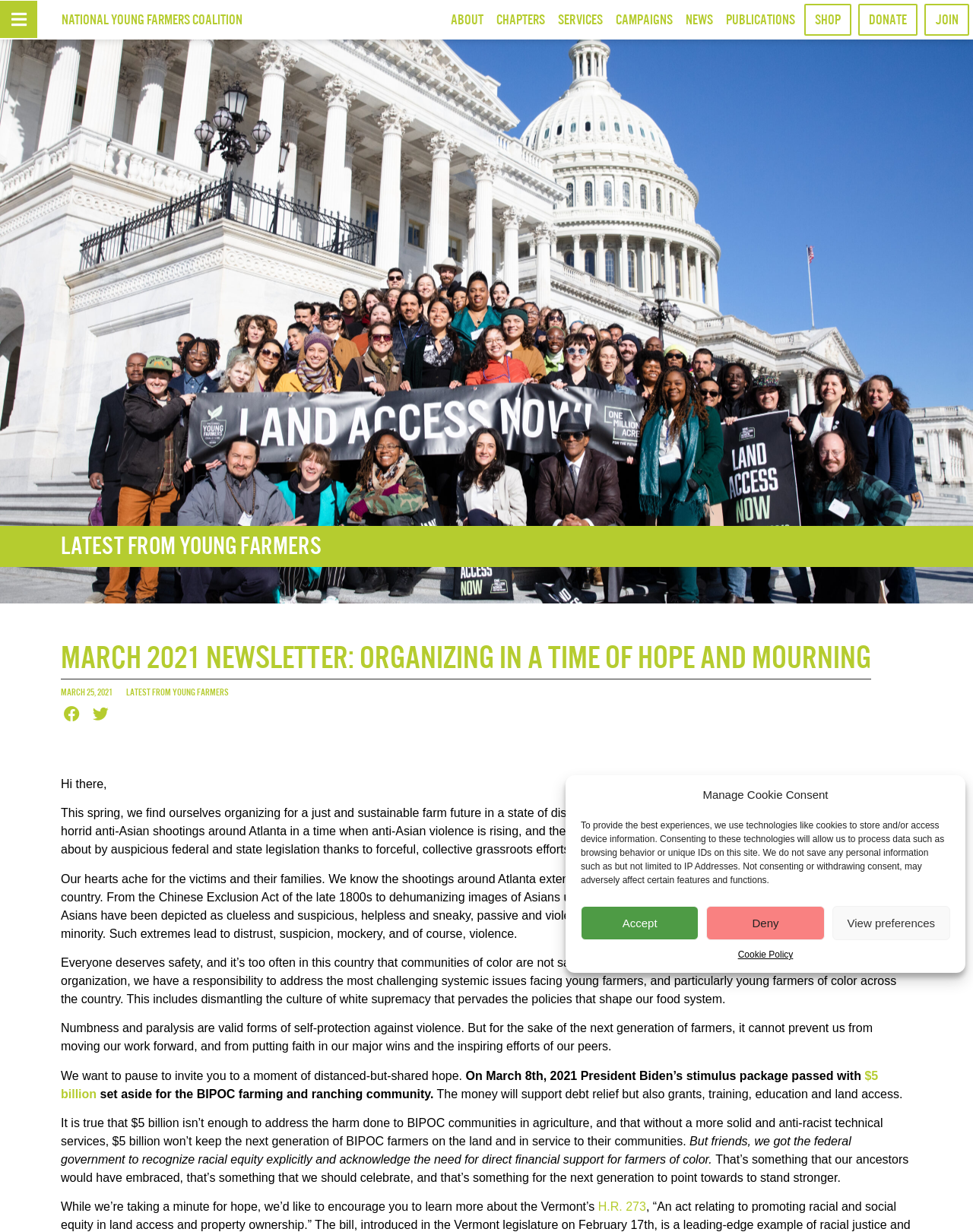Analyze the image and provide a detailed answer to the question: What is the date of the newsletter?

I found the answer by looking at the text element that says 'March 25, 2021' below the heading 'March 2021 Newsletter: Organizing in a time of hope and mourning'.